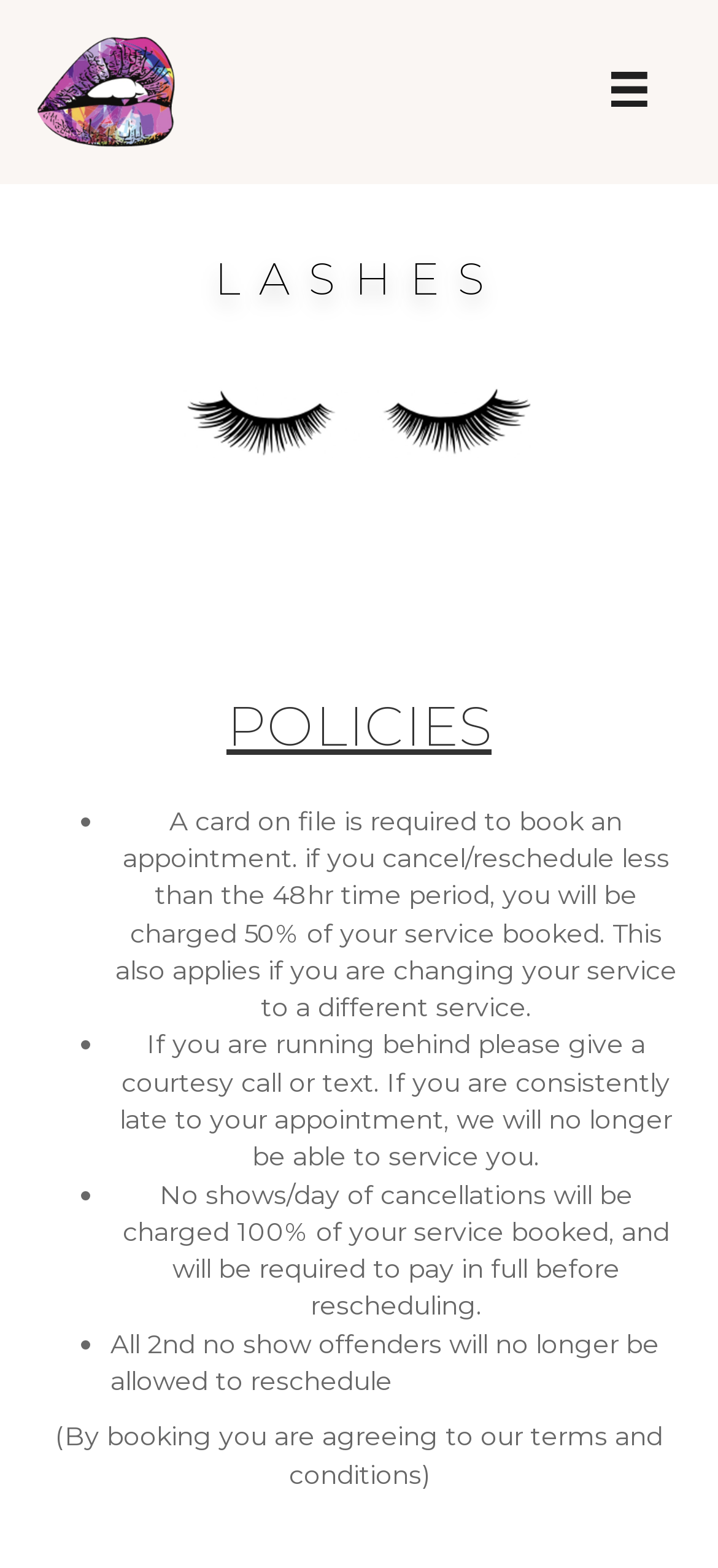Create a detailed narrative of the webpage’s visual and textual elements.

The webpage is about Ombré brows and Payneless Beauty. At the top left, there is a logo of Payneless Beauty, which is a lips-only logo. Next to the logo, there is a menu toggle button. 

Below the logo, there are two headings, "LASHES" and "POLICIES", which are positioned side by side, with "LASHES" on the left and "POLICIES" on the right. Under the "POLICIES" heading, there are four bullet points with detailed policy information. The policies include requirements for booking an appointment, cancellation and rescheduling rules, and consequences for no-shows. 

There is also an image of eyelashes clipart positioned below the "LASHES" heading. At the very bottom of the page, there is a statement that by booking, users are agreeing to the terms and conditions.